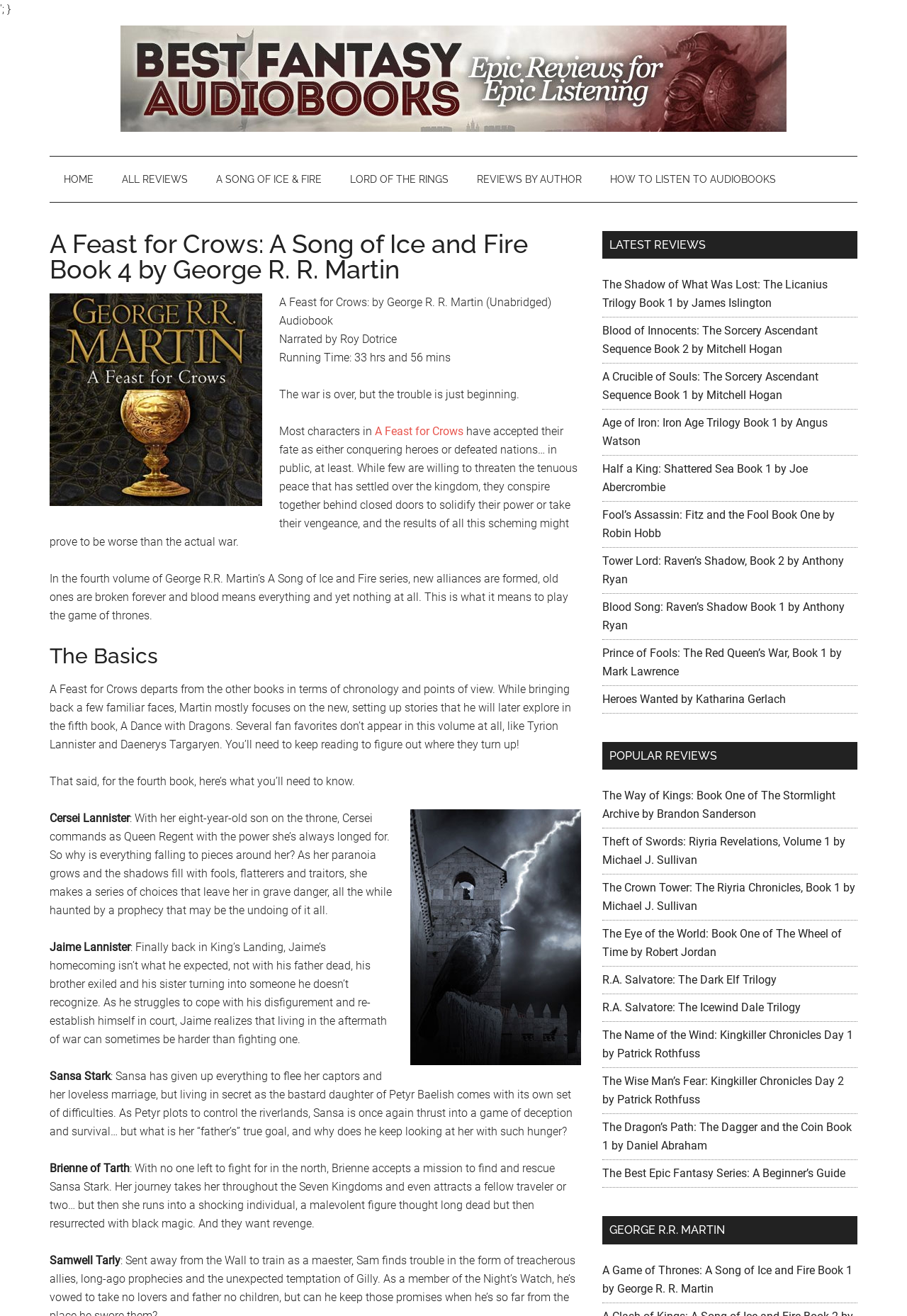Calculate the bounding box coordinates of the UI element given the description: "Connect 4 Io".

None